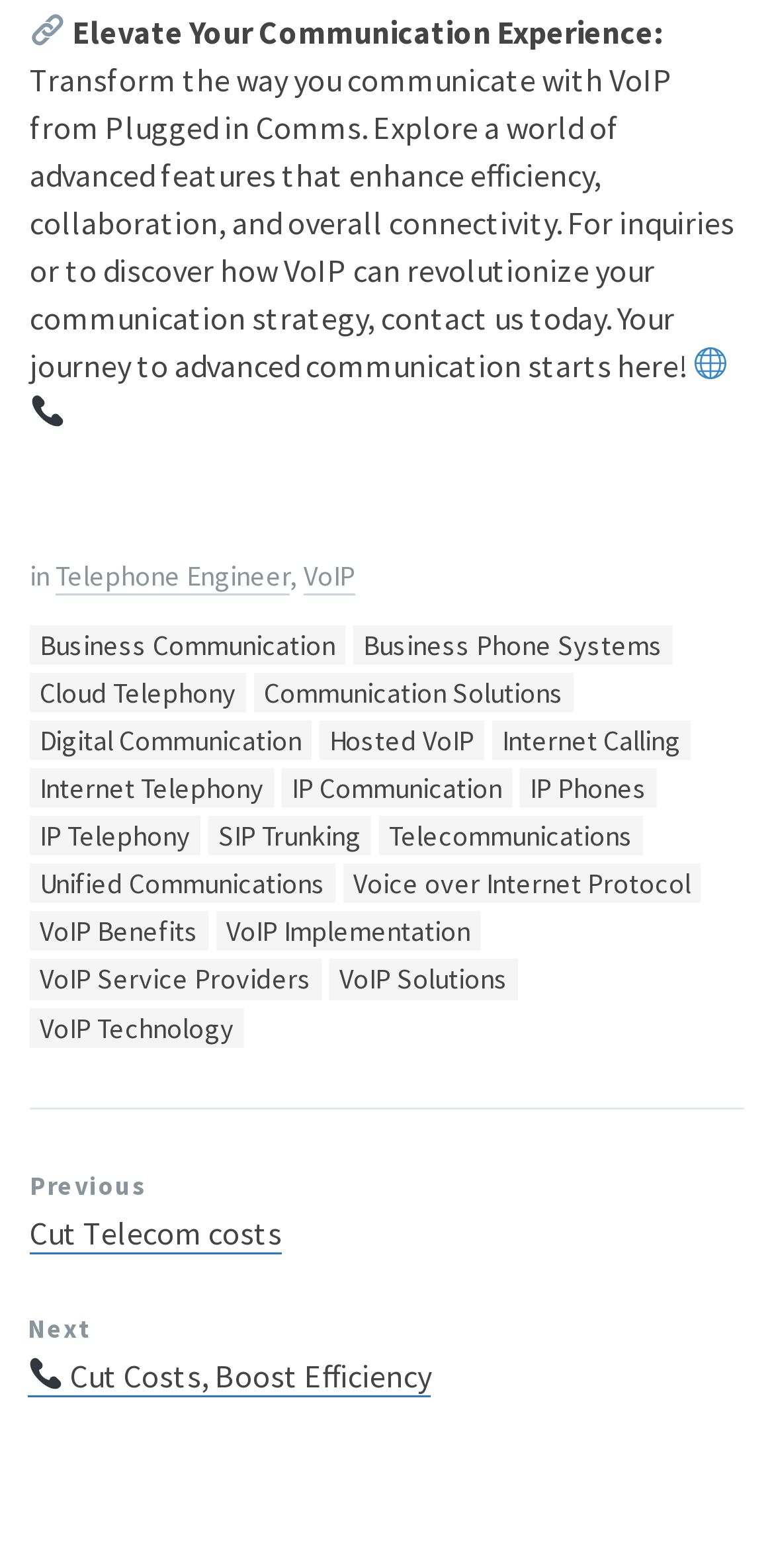What is the purpose of the contact us link?
By examining the image, provide a one-word or phrase answer.

Inquiries or discovery